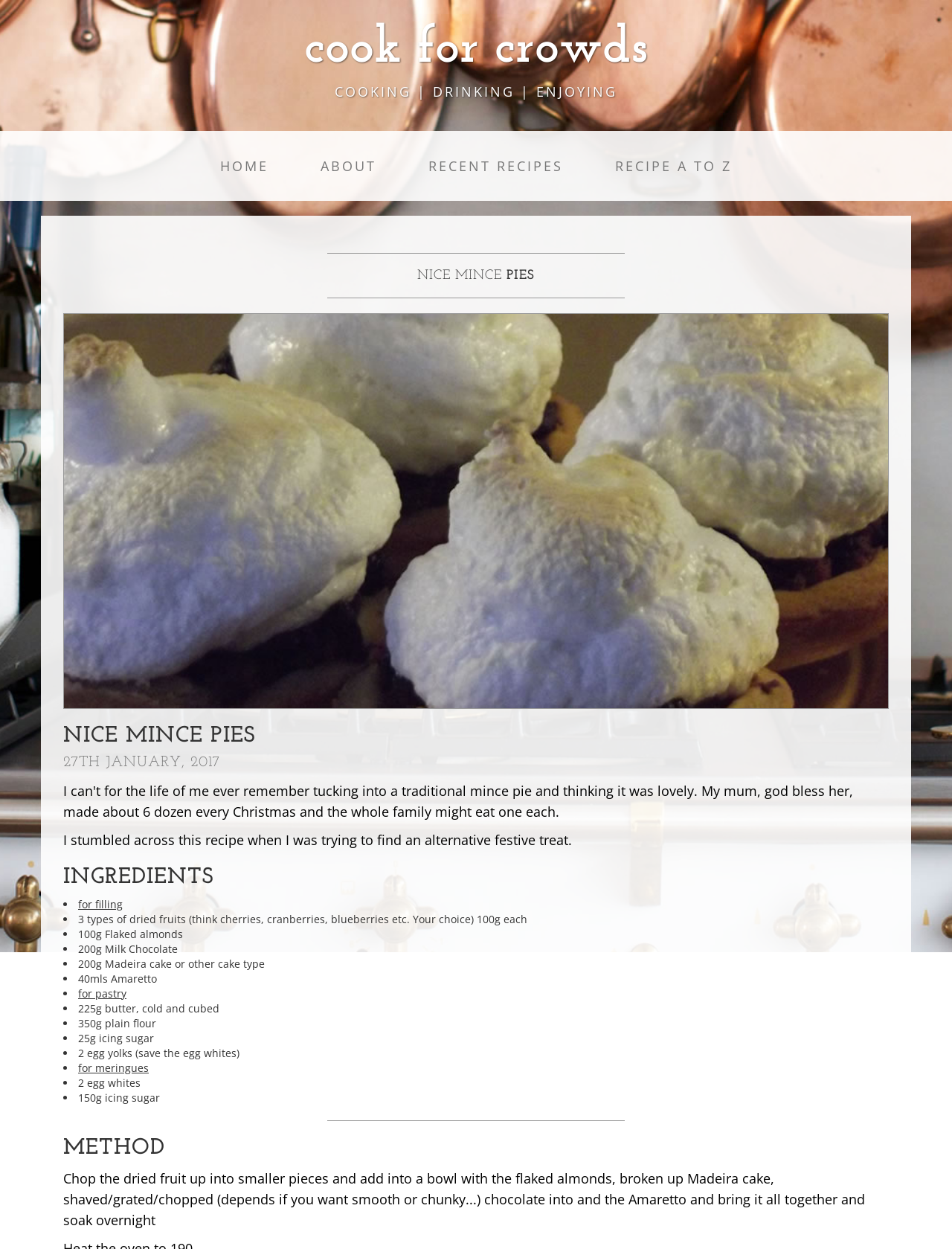Determine the bounding box coordinates of the UI element described by: "Recent Recipes".

[0.423, 0.105, 0.619, 0.161]